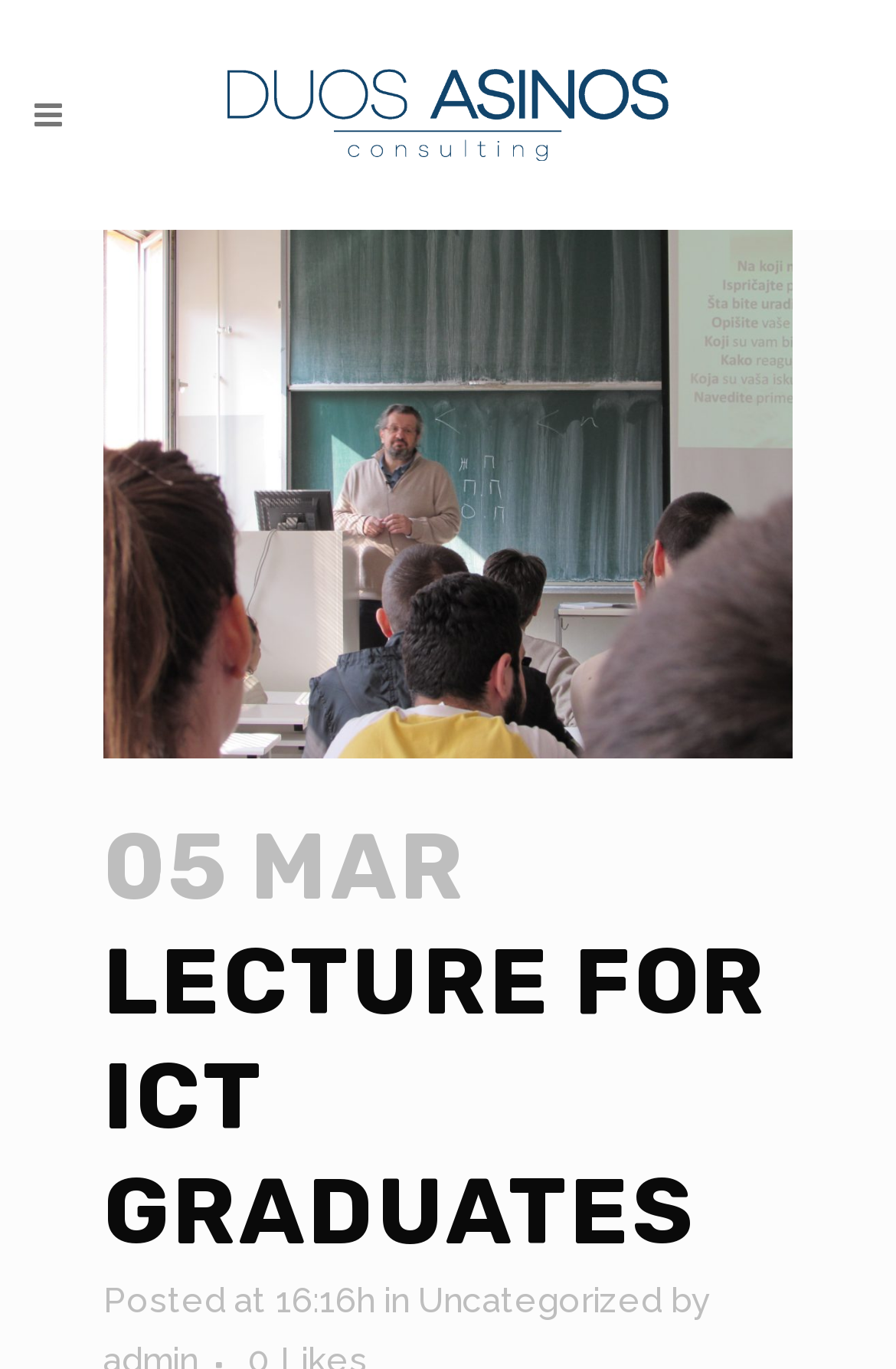Provide a thorough description of this webpage.

The webpage appears to be a blog post or article about a lecture event. At the top, there are two layout tables, one on the left and one on the right, which likely serve as a header or navigation section. The right layout table contains a logo link, which is an image, positioned near the top center of the page.

Below the header section, there is a large image that takes up most of the page's width, depicting an IT lecture for graduate students. This image is positioned roughly in the middle of the page, vertically.

Above the image, there is a heading that reads "05 MAR LECTURE FOR ICT GRADUATES", which is centered and takes up most of the page's width. This heading is positioned near the top of the page, below the header section.

At the bottom of the page, there are three lines of text. The first line reads "Posted at 16:16h", which is positioned near the bottom left of the page. The second line reads "in", which is positioned to the right of the first line. The third line is a link to the category "Uncategorized", which is positioned to the right of the second line. Finally, there is a text "by" positioned to the right of the link.

Overall, the webpage has a simple layout, with a prominent image and a clear heading that describes the content of the page.